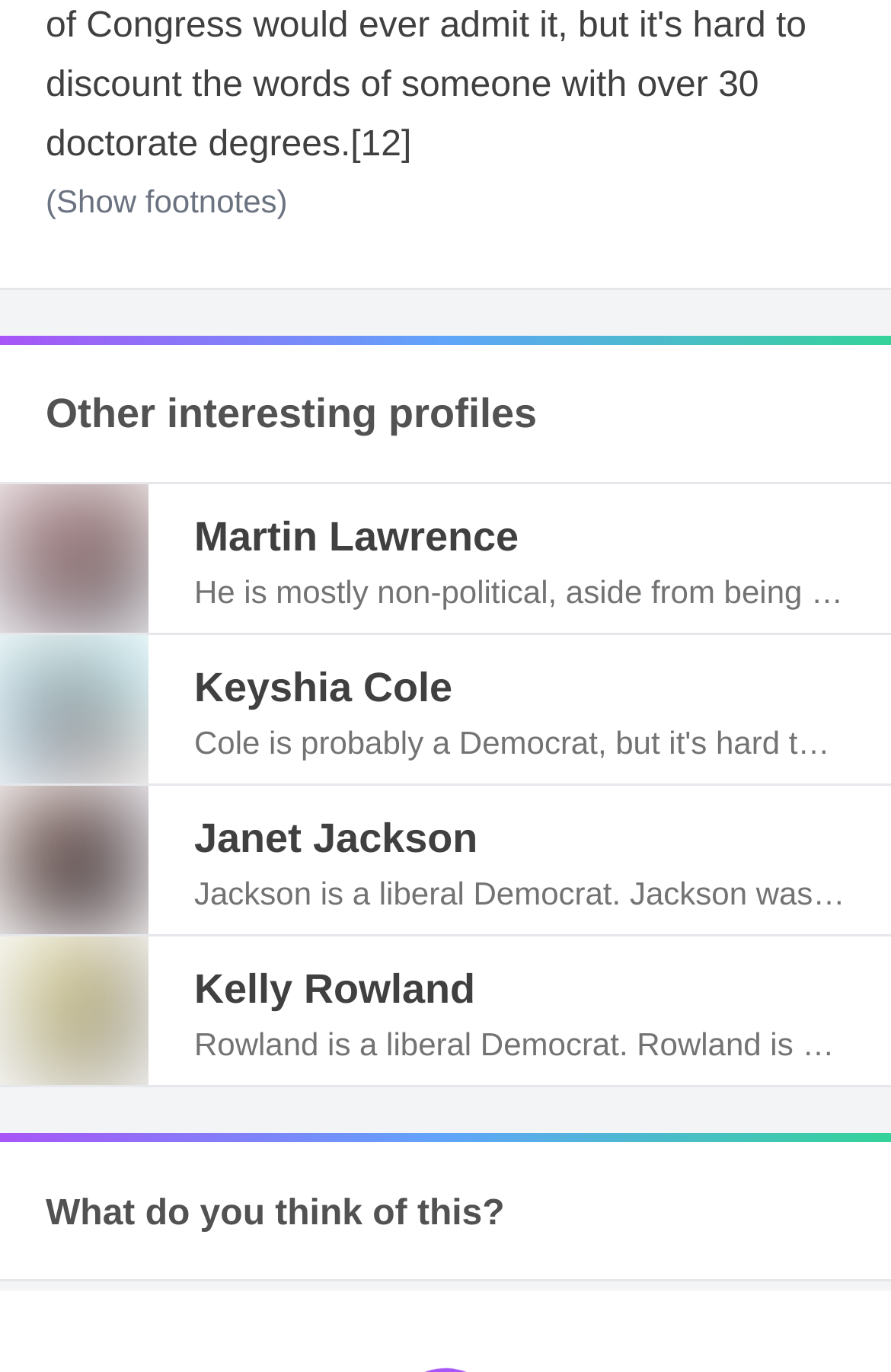Please reply with a single word or brief phrase to the question: 
Is Janet Jackson a liberal Democrat?

Yes